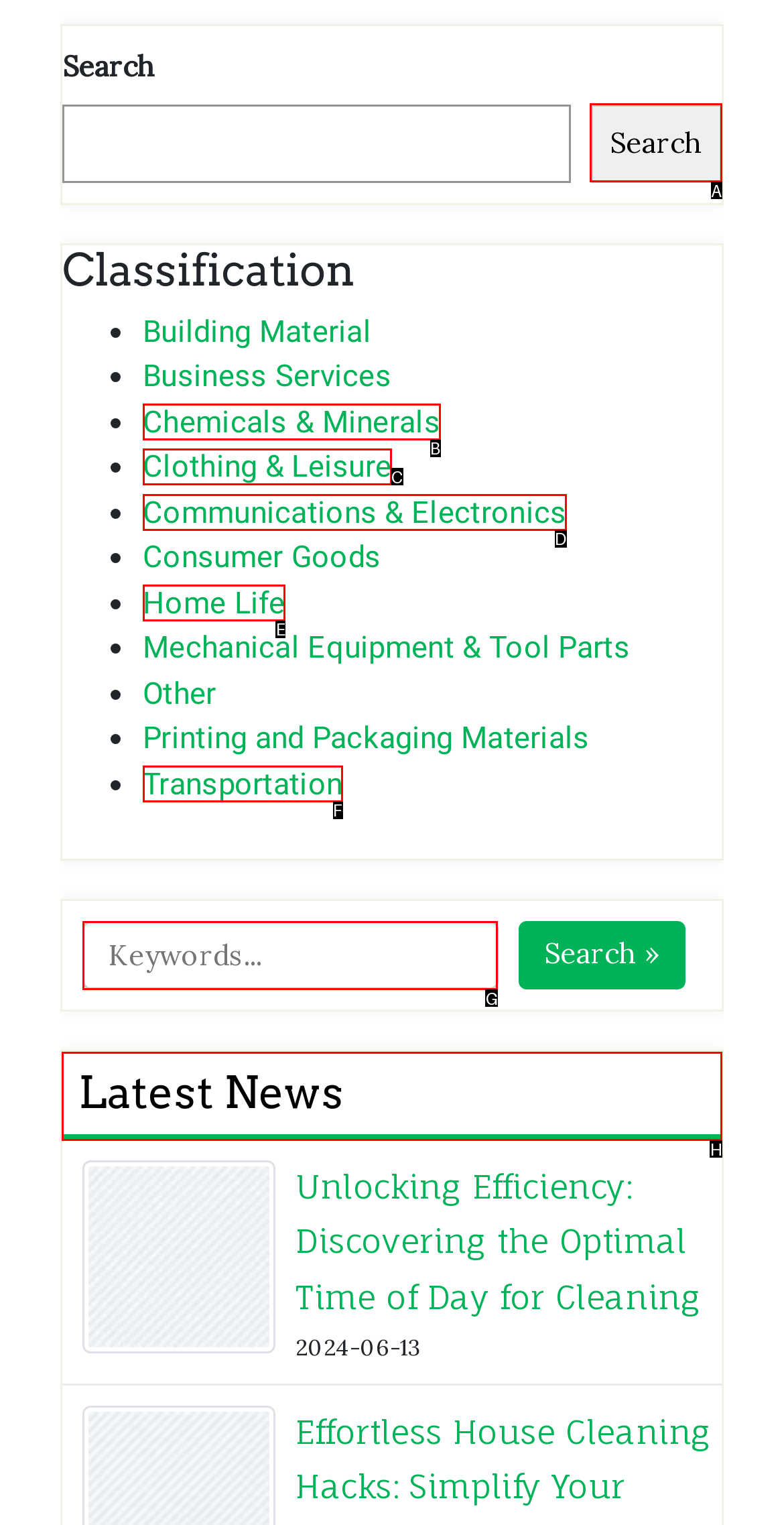Select the appropriate letter to fulfill the given instruction: Read Latest News
Provide the letter of the correct option directly.

H